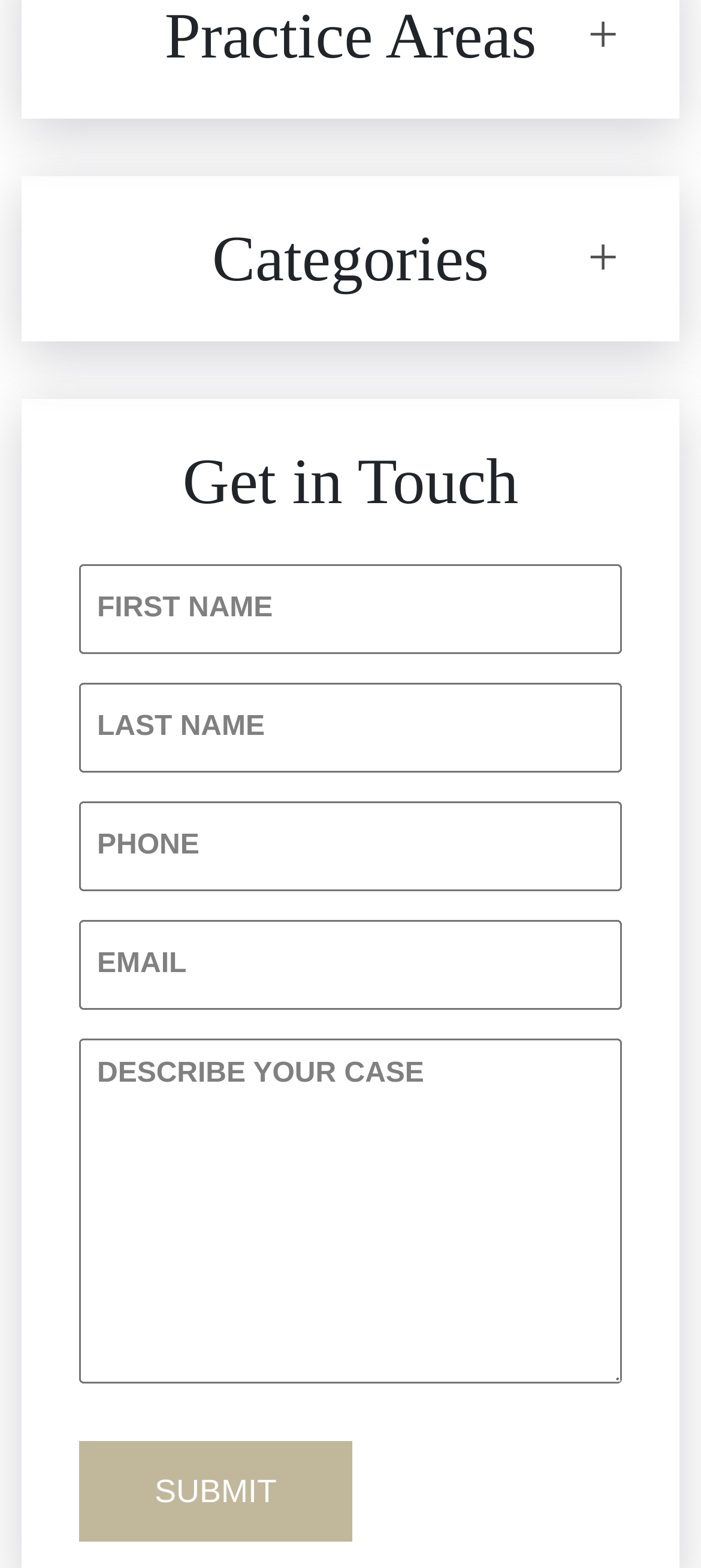For the given element description Evans Moore, LLC, determine the bounding box coordinates of the UI element. The coordinates should follow the format (top-left x, top-left y, bottom-right x, bottom-right y) and be within the range of 0 to 1.

[0.108, 0.312, 0.892, 0.38]